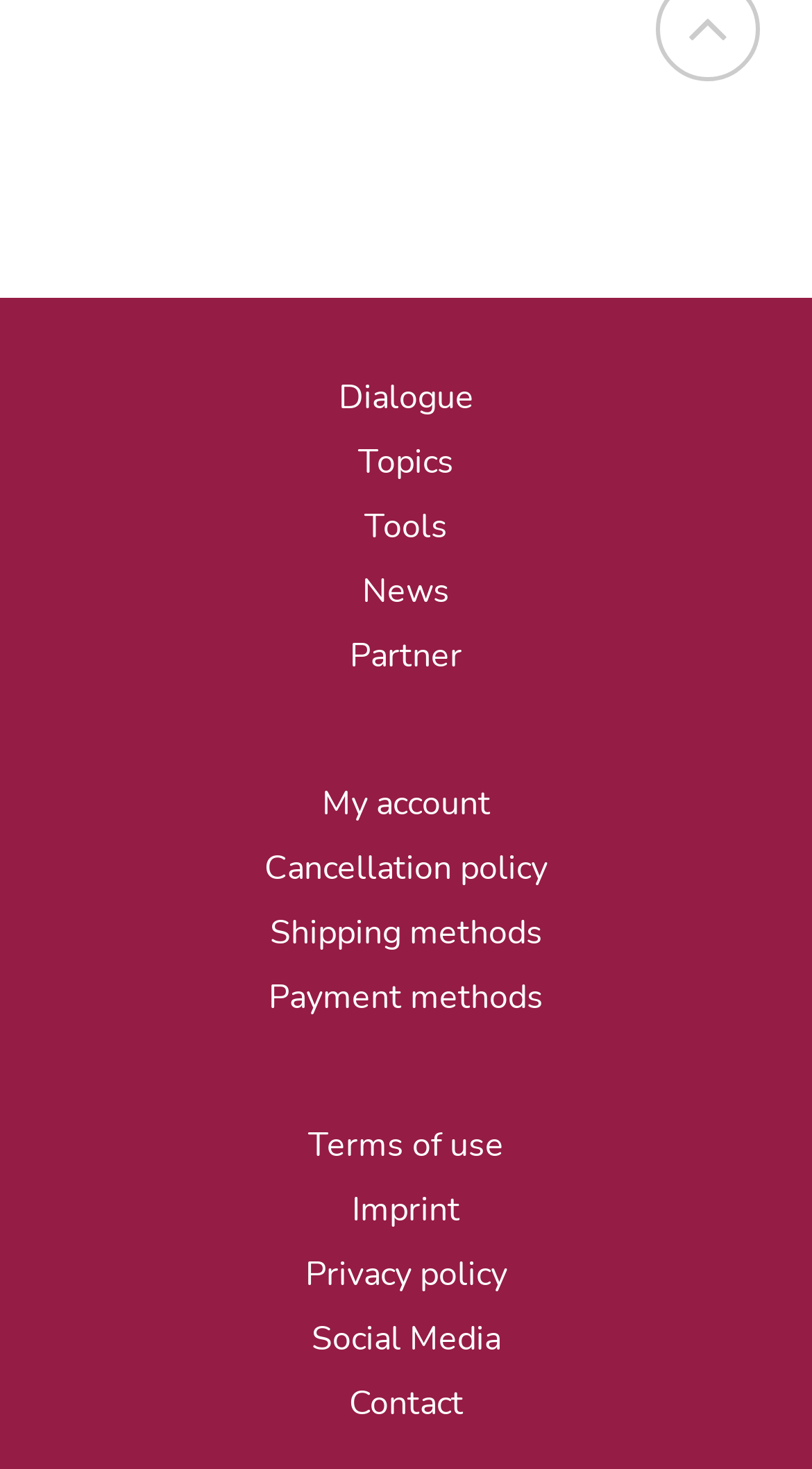Locate the bounding box coordinates of the area to click to fulfill this instruction: "Explore topics". The bounding box should be presented as four float numbers between 0 and 1, in the order [left, top, right, bottom].

[0.441, 0.299, 0.559, 0.33]